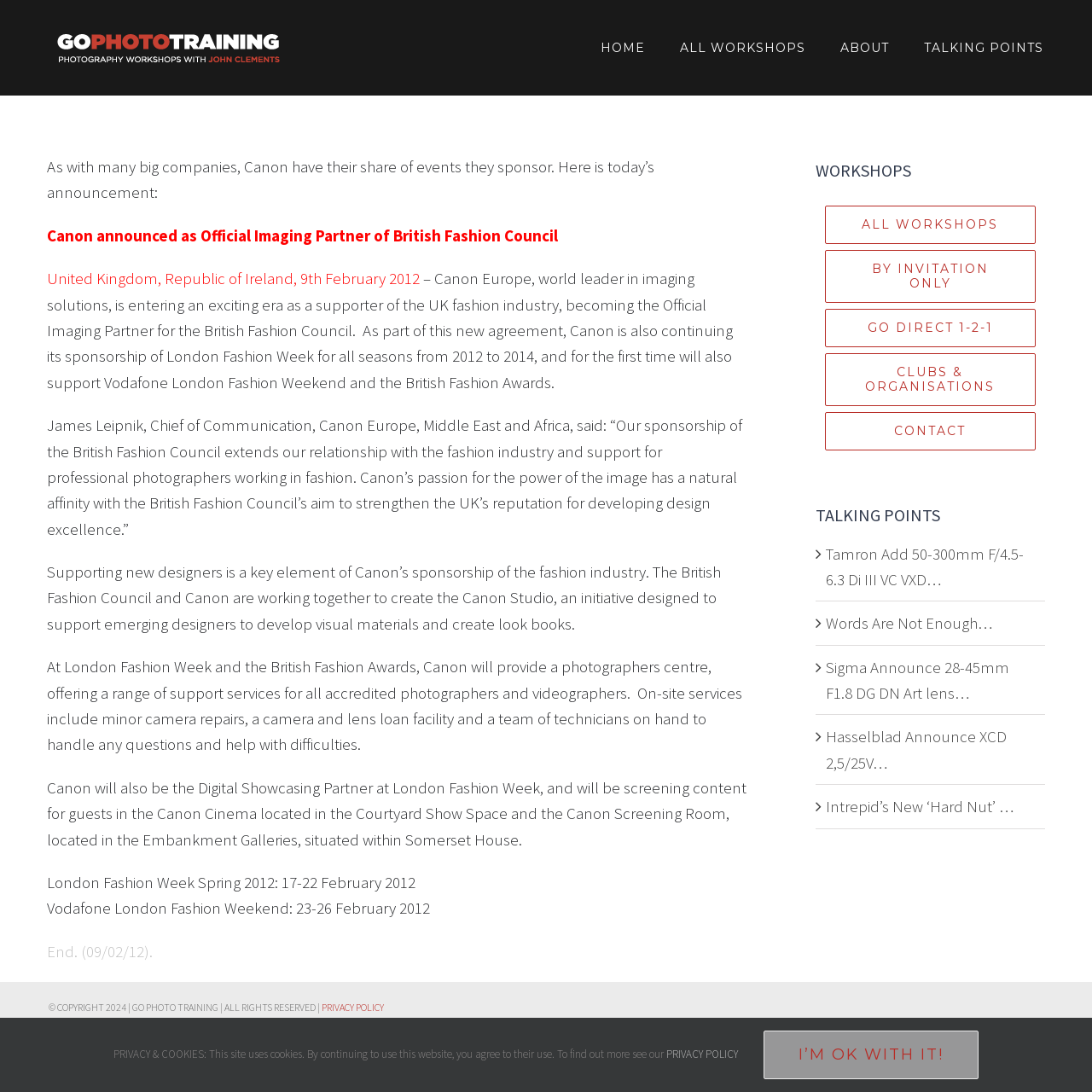Please provide the bounding box coordinates for the element that needs to be clicked to perform the following instruction: "Click the 'ALL WORKSHOPS' link". The coordinates should be given as four float numbers between 0 and 1, i.e., [left, top, right, bottom].

[0.623, 0.0, 0.738, 0.088]